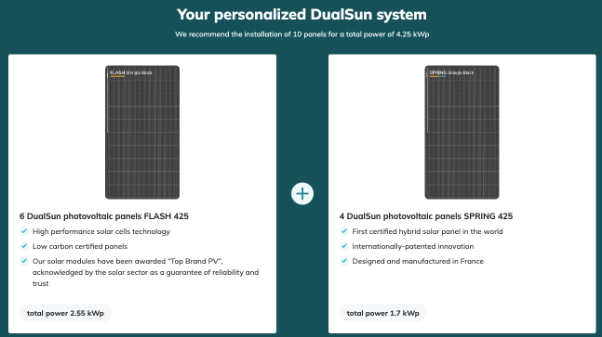Explain the image in a detailed and thorough manner.

The image showcases a personalized solar panel system from DualSun, emphasizing a recommended installation of ten panels for a total power output of 4.25 kW. On the left, it features six DualSun FLASH 425 panels, which utilize high-performance solar cell technology and are certified for low carbon emissions, boasting a total power output of 2.56 kW. Key attributes highlighted include the recognition of these modules as "Top Brand PV," ensuring reliability and trust within the solar industry.

On the right, four DualSun SPRING 425 panels are displayed, recognized as the world's first certified hybrid solar panel. This section highlights their internationally patented innovation and French design and manufacturing, contributing an additional total power of 1.7 kW. The overall layout effectively communicates the system’s capabilities, reassuring users with its professional endorsement and performance specifications.